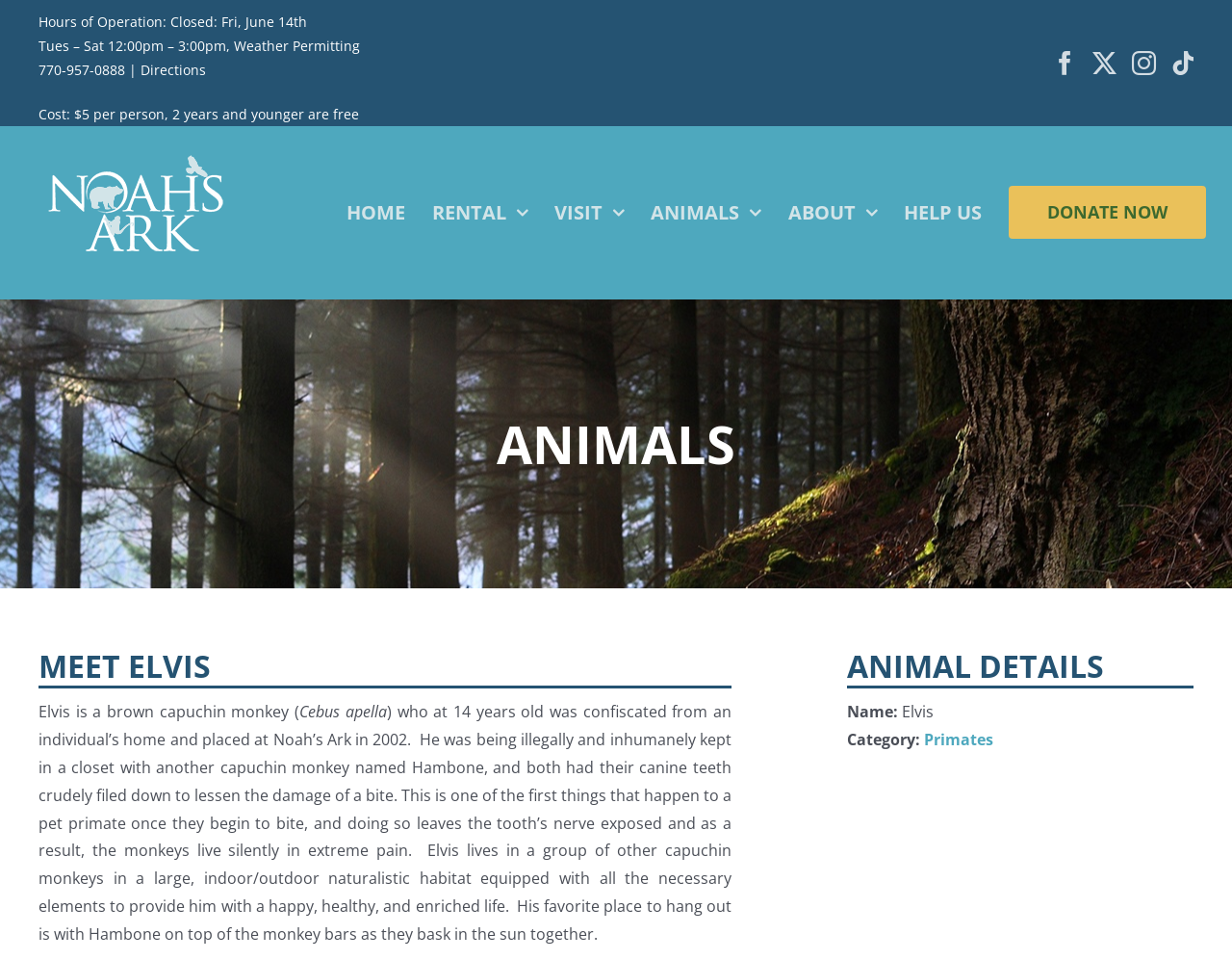Show the bounding box coordinates of the element that should be clicked to complete the task: "Click on Top Mobile App Development Companies".

None